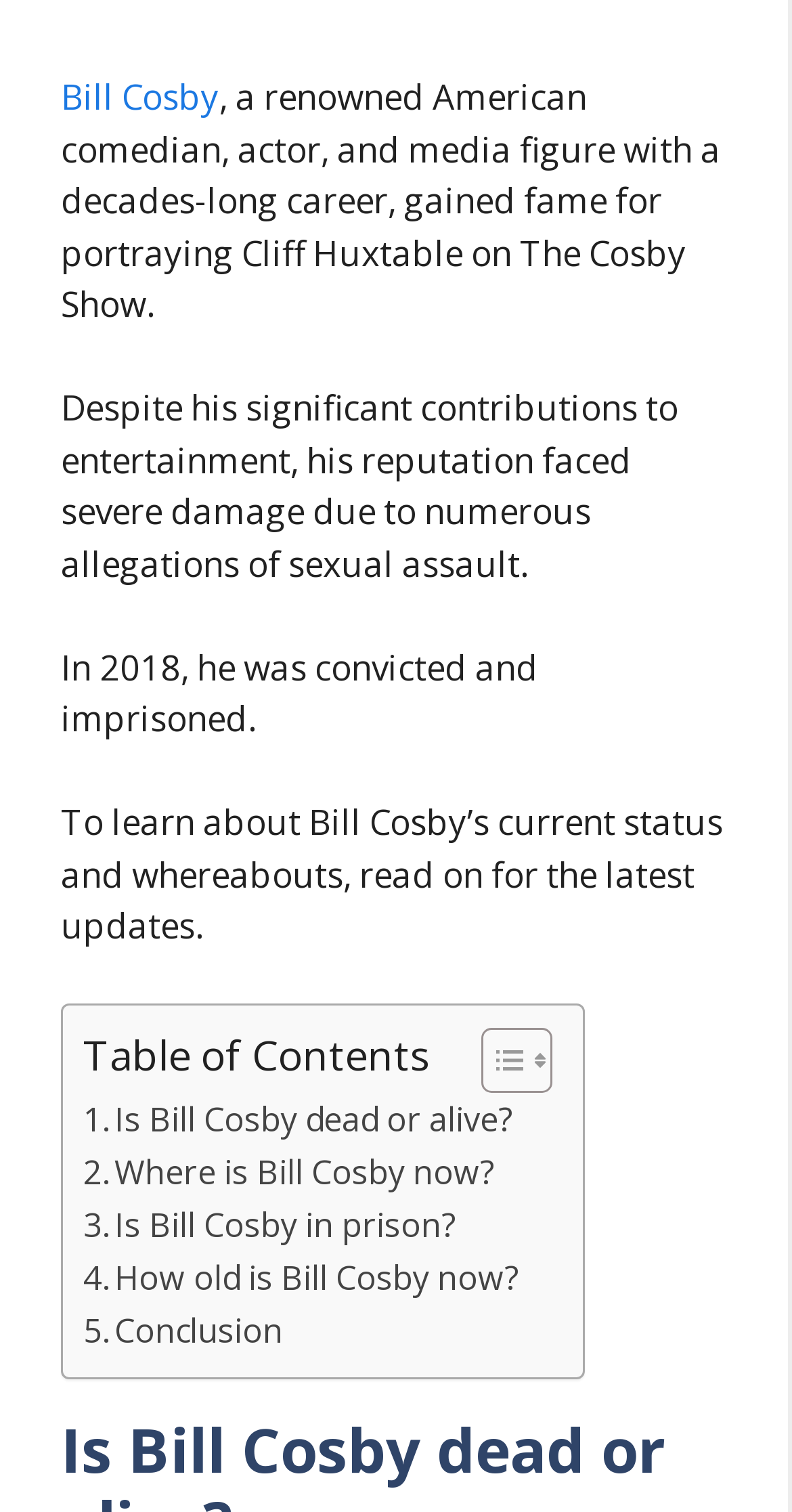What happened to Bill Cosby in 2018?
Respond to the question with a well-detailed and thorough answer.

According to the webpage, in 2018, Bill Cosby was convicted and imprisoned, which suggests that he faced legal consequences for his actions.